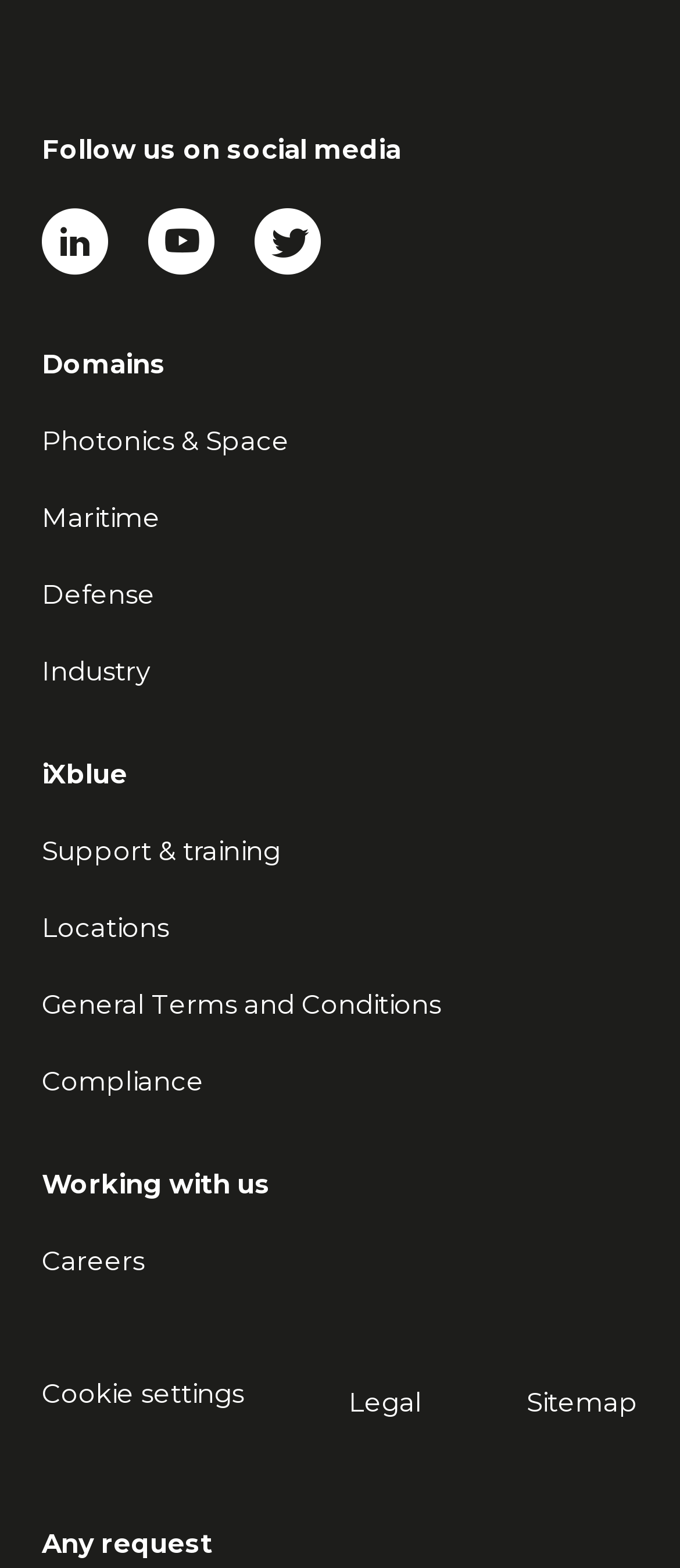Specify the bounding box coordinates of the region I need to click to perform the following instruction: "View Careers page". The coordinates must be four float numbers in the range of 0 to 1, i.e., [left, top, right, bottom].

[0.062, 0.794, 0.213, 0.815]